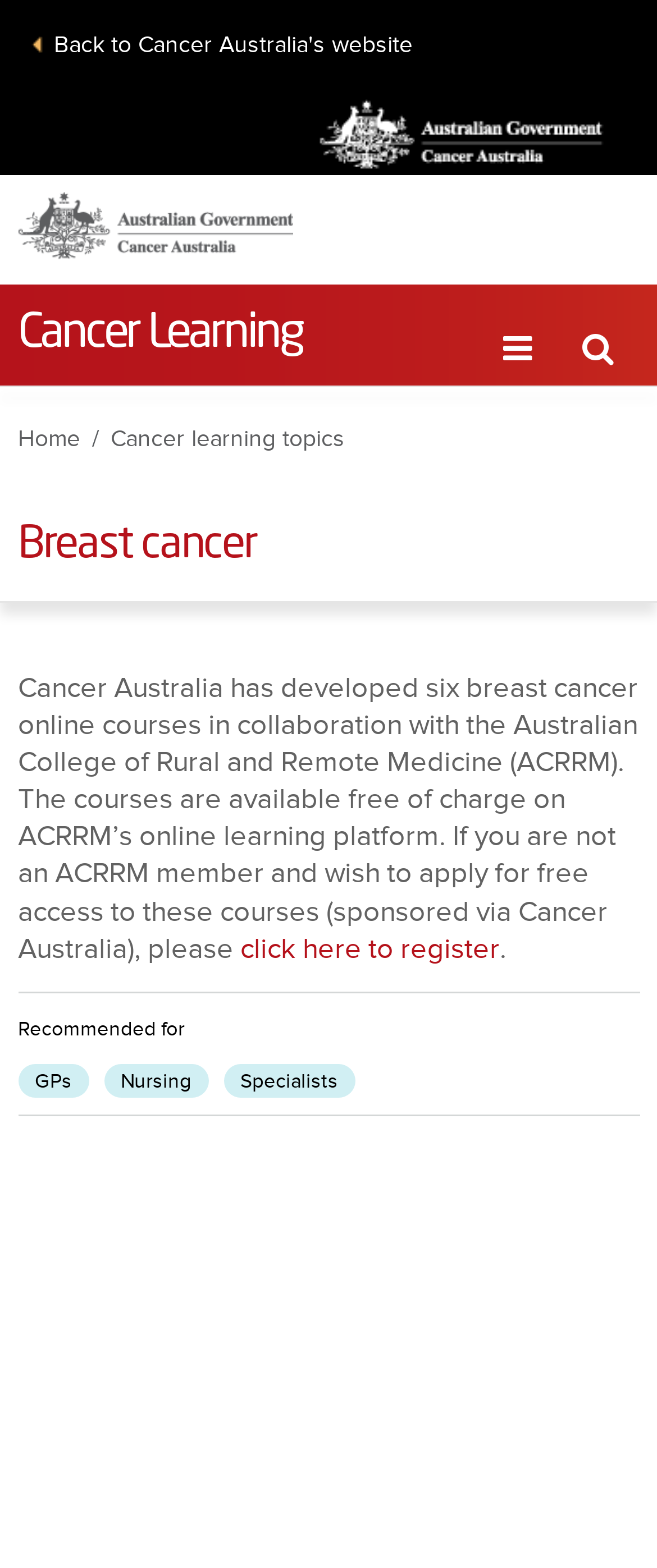Identify the bounding box for the element characterized by the following description: "Back to Cancer Australia's website".

[0.0, 0.0, 1.0, 0.058]